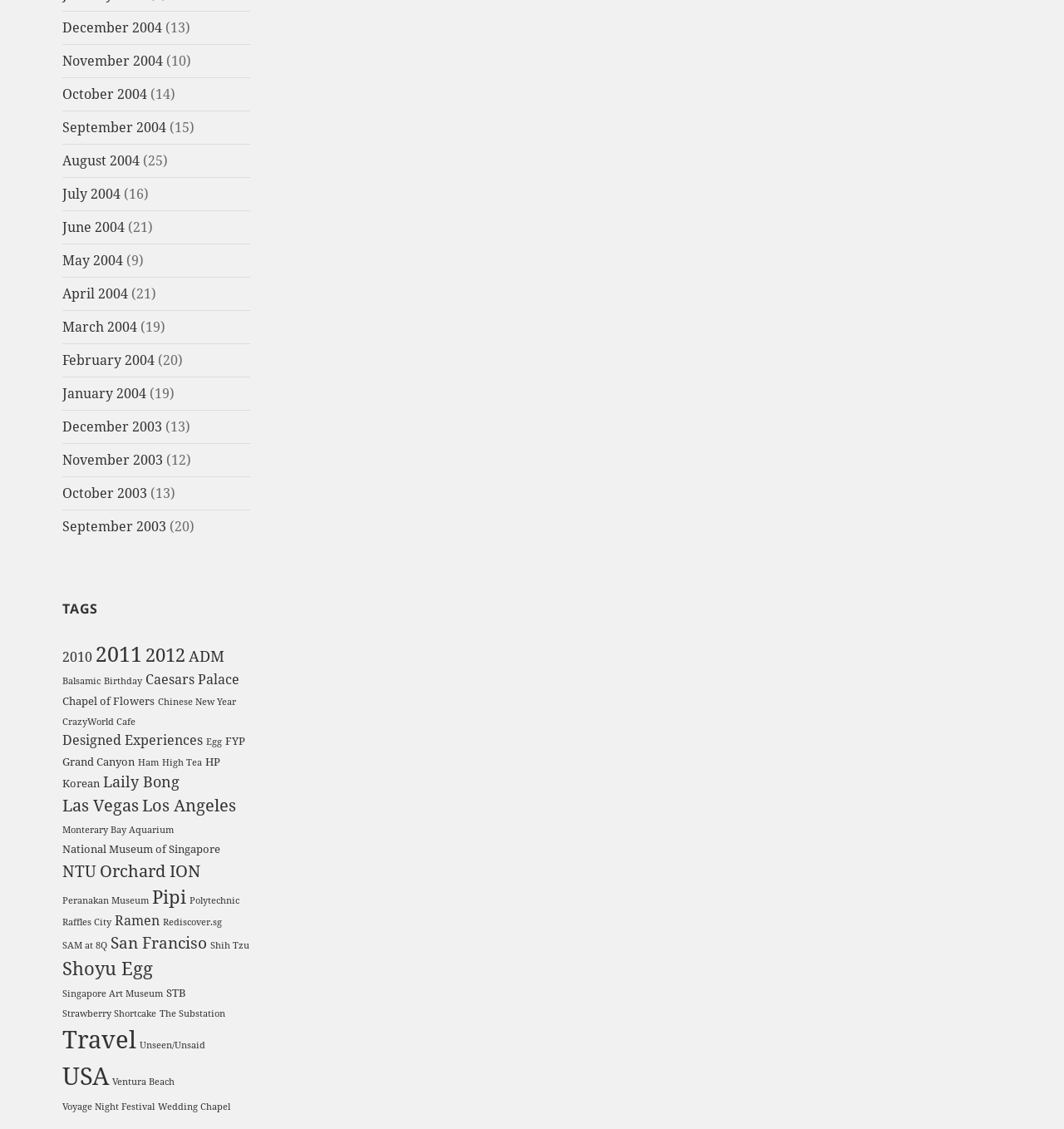Please provide a one-word or short phrase answer to the question:
What is the category with the most items?

USA